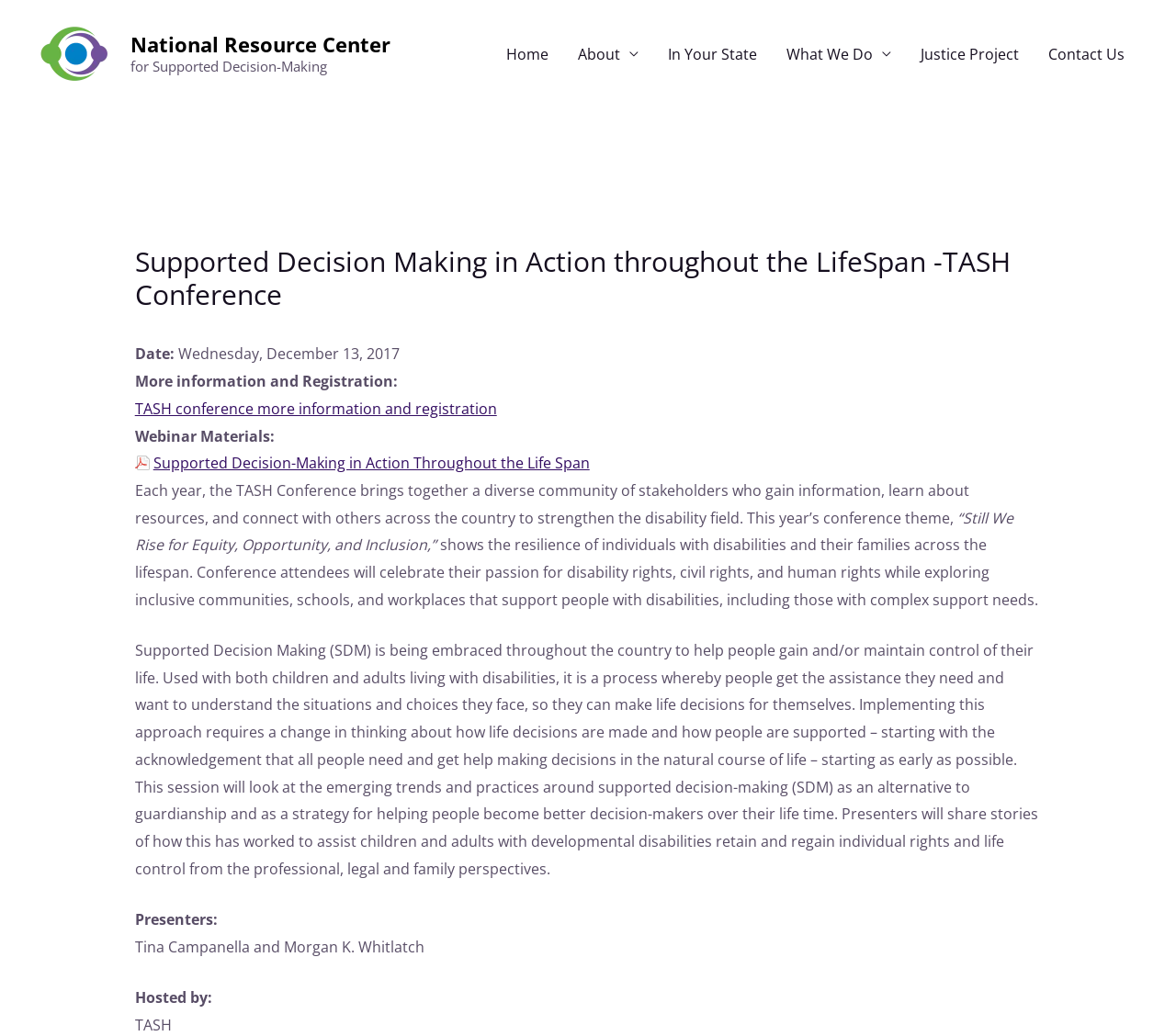Locate the bounding box of the UI element described in the following text: "What We Do".

[0.656, 0.021, 0.77, 0.083]